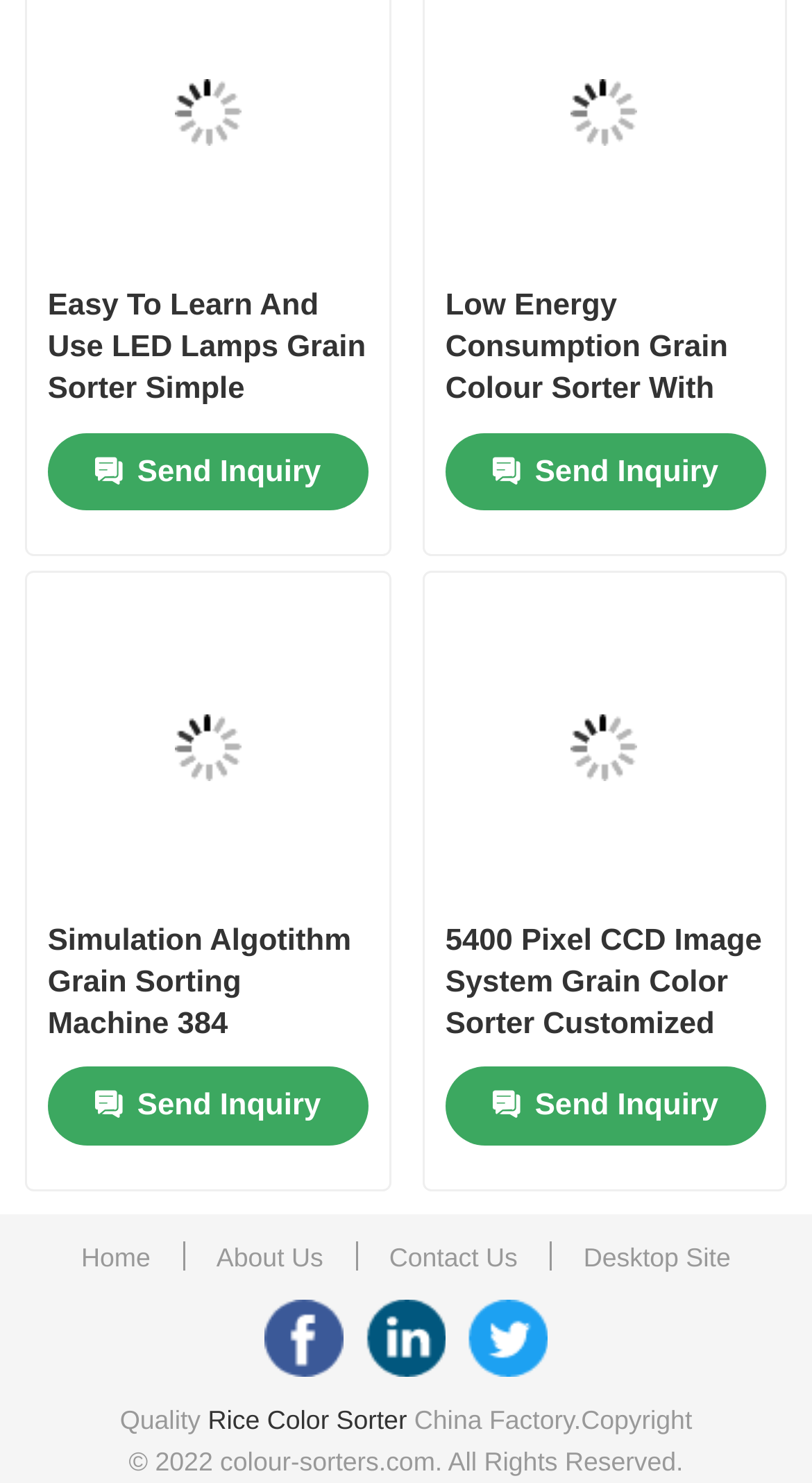What is the name of the company?
Please answer using one word or phrase, based on the screenshot.

Hefei Hawit Optoelectronic Technology Co.,Ltd